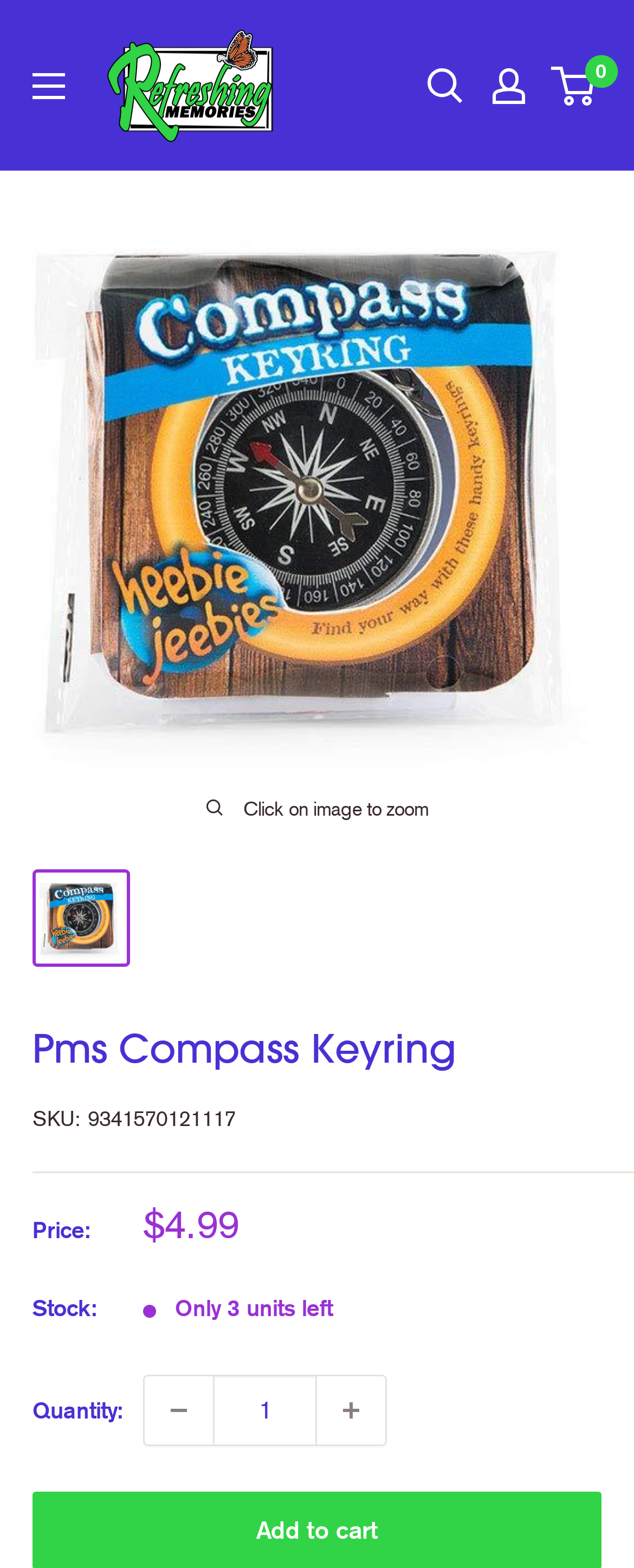Pinpoint the bounding box coordinates of the element you need to click to execute the following instruction: "View cart". The bounding box should be represented by four float numbers between 0 and 1, in the format [left, top, right, bottom].

[0.874, 0.042, 0.938, 0.067]